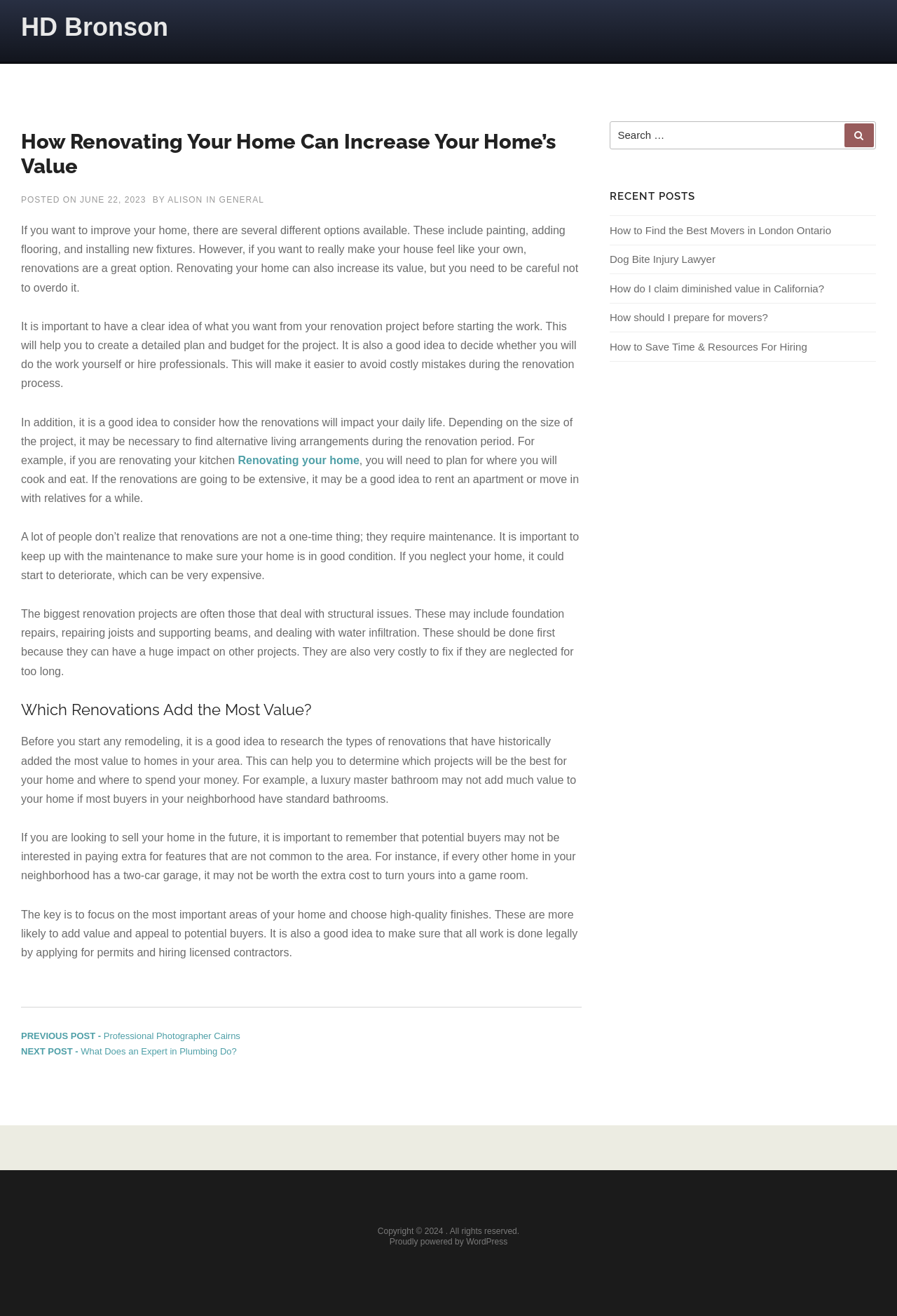Show the bounding box coordinates of the element that should be clicked to complete the task: "Search for something".

[0.68, 0.092, 0.977, 0.113]